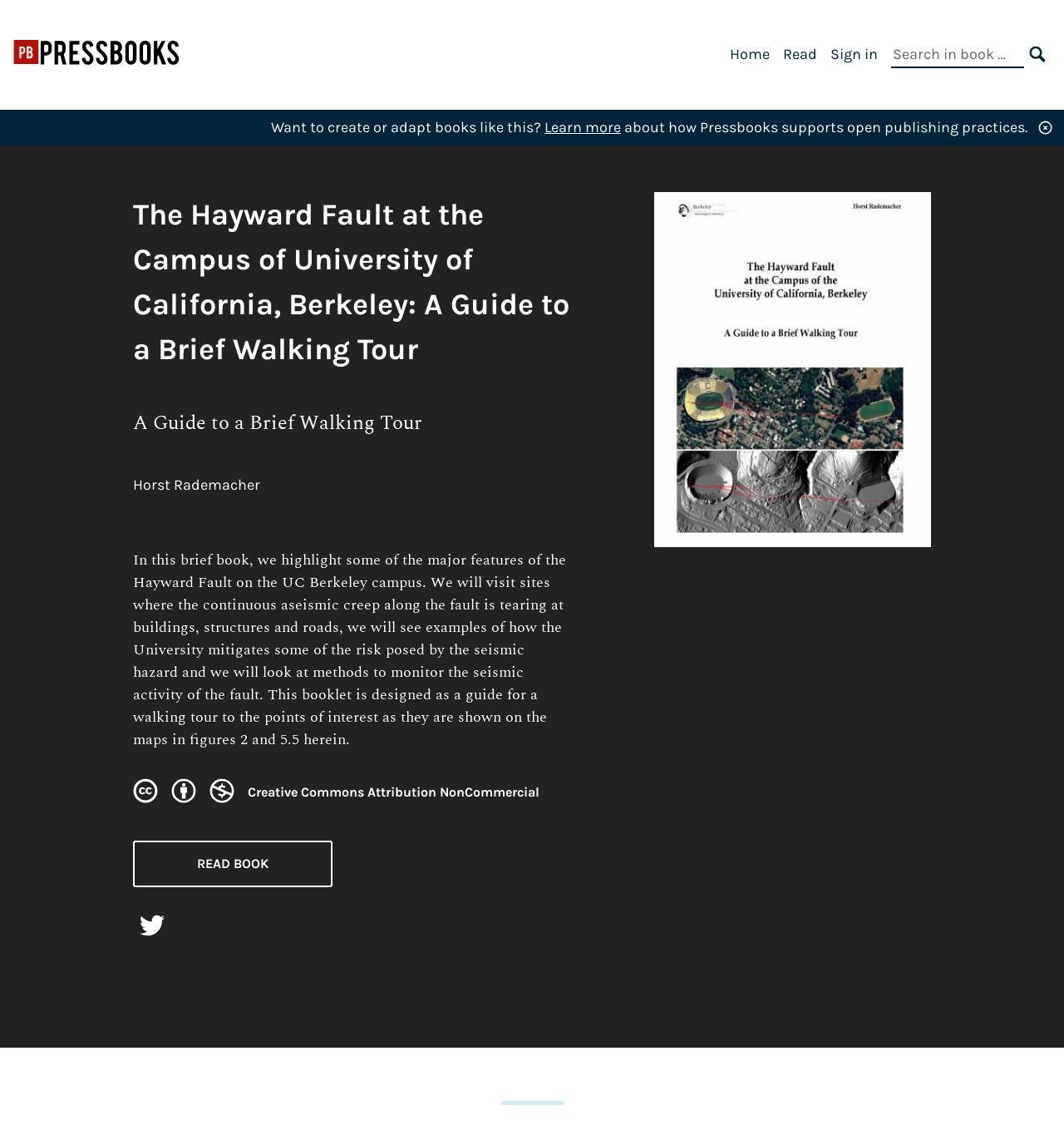Please give a short response to the question using one word or a phrase:
What can you do with the search function?

Search in book